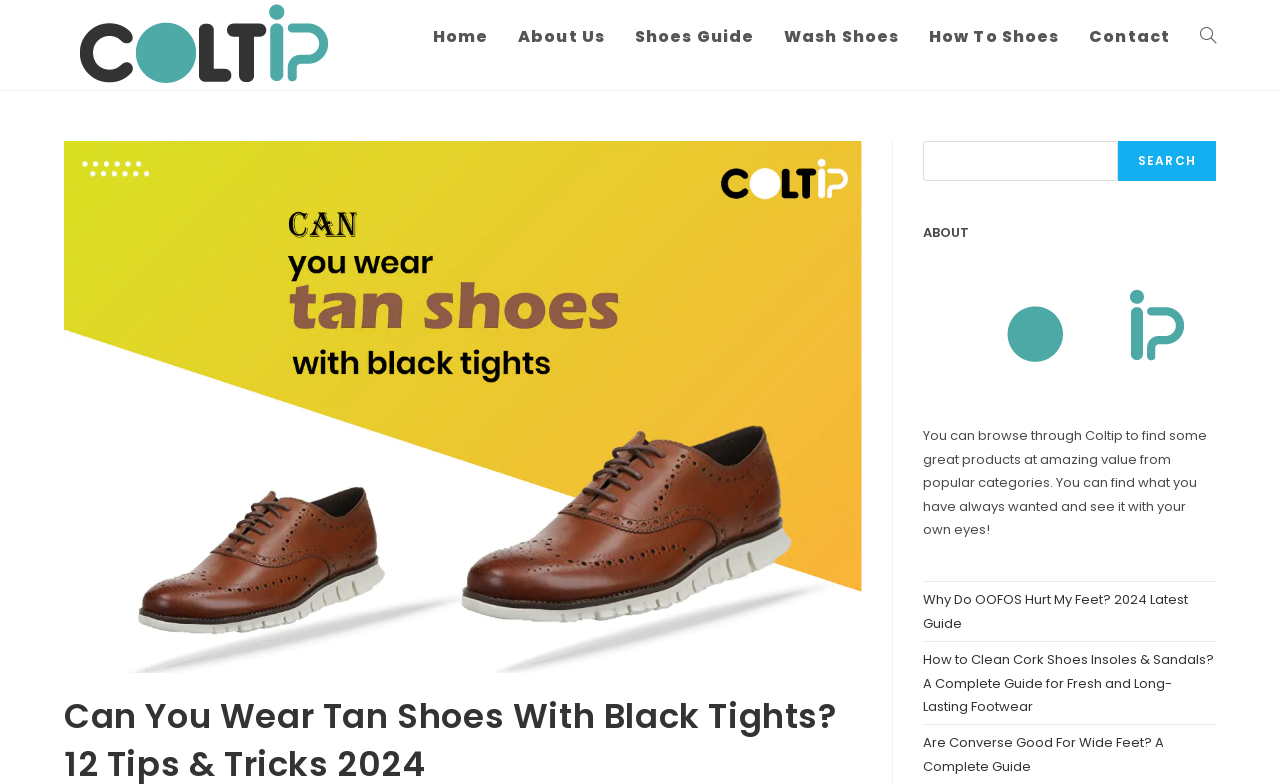Determine the bounding box coordinates for the area that should be clicked to carry out the following instruction: "Search for something".

[0.721, 0.18, 0.95, 0.231]